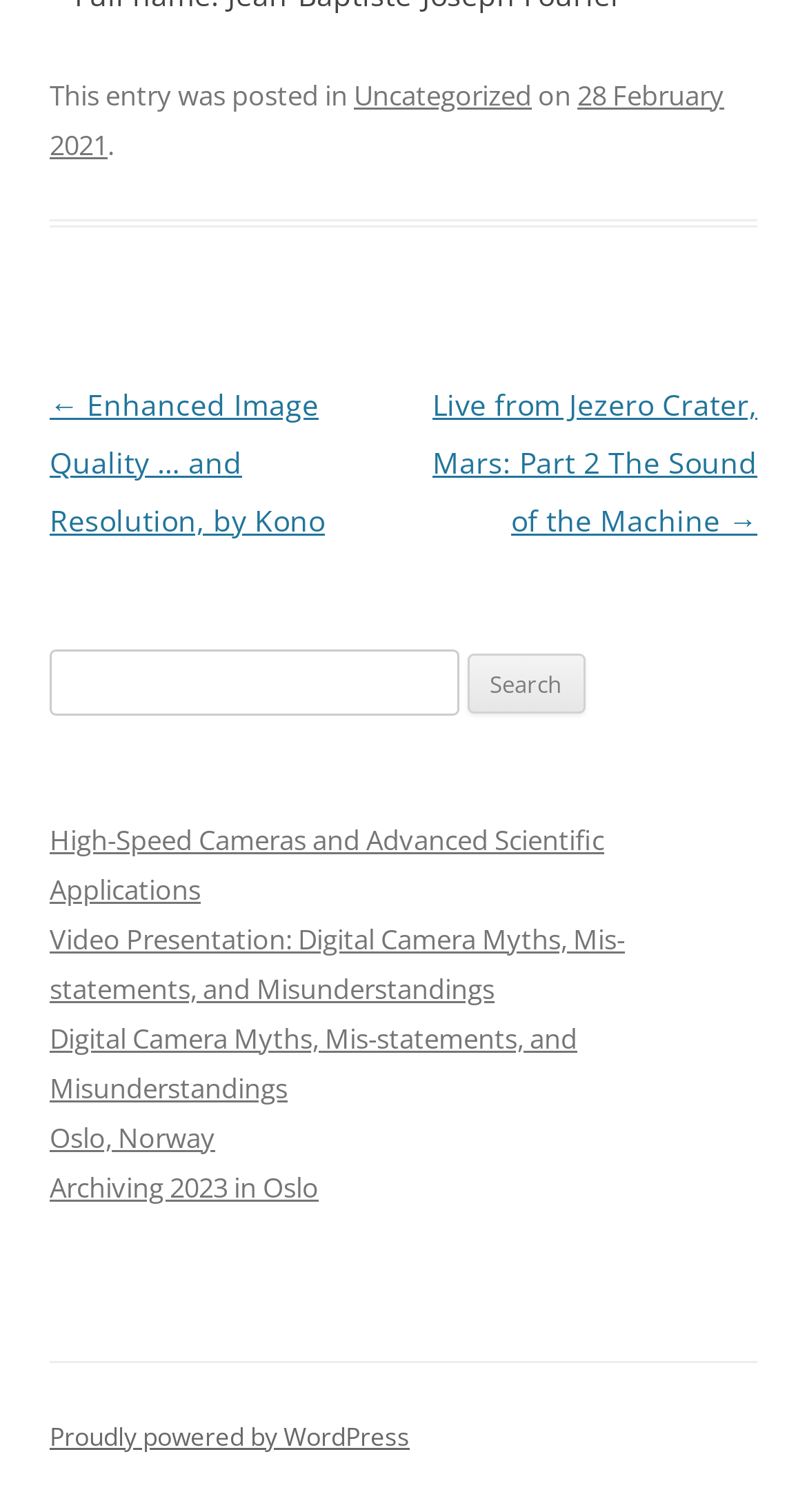Refer to the image and provide a thorough answer to this question:
How many links are there in the post navigation section?

The post navigation section contains two links, '← Enhanced Image Quality … and Resolution, by Kono' and 'Live from Jezero Crater, Mars: Part 2 The Sound of the Machine →', which can be used to navigate to previous and next posts.